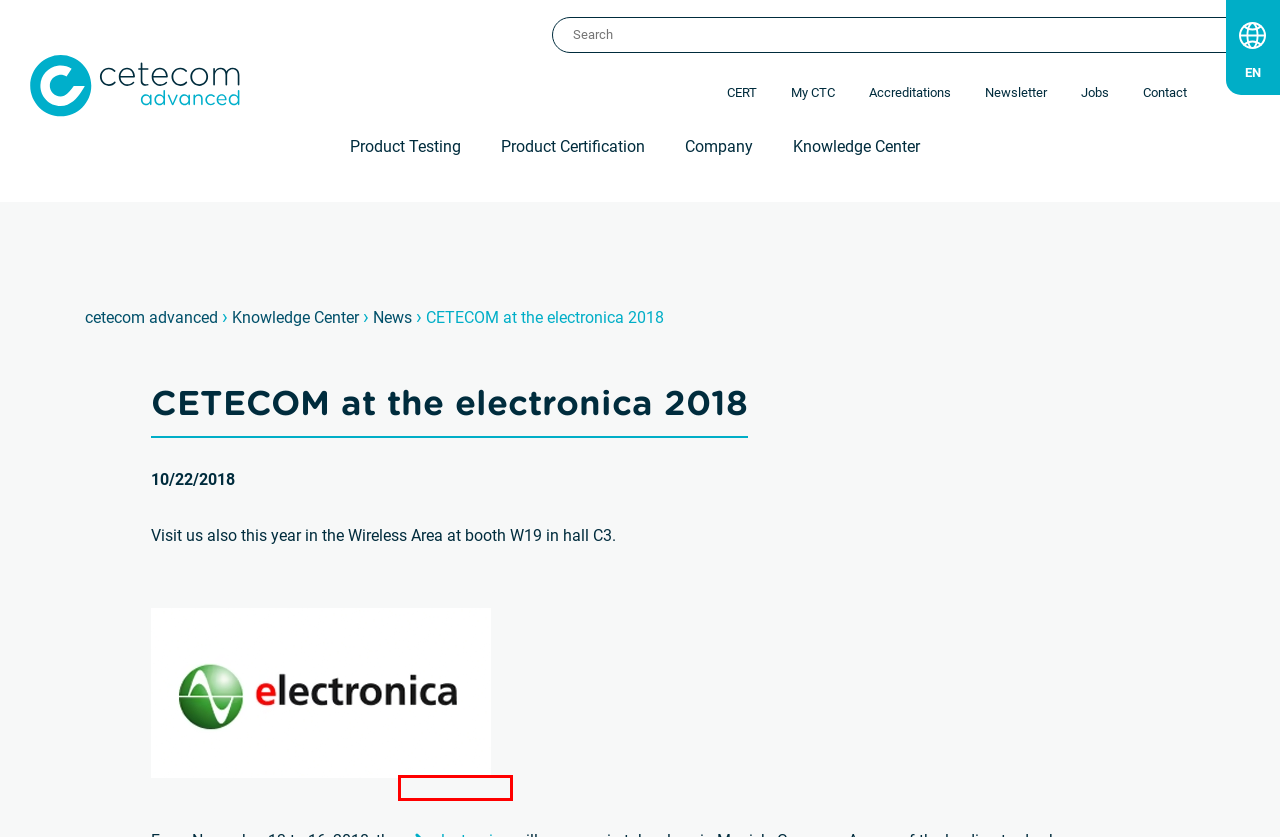Observe the screenshot of a webpage with a red bounding box around an element. Identify the webpage description that best fits the new page after the element inside the bounding box is clicked. The candidates are:
A. Global market access for your technology products: cetecom advanced
B. CETECOM™ auf der electronica 2018
C. SRRC Certification for market launch in China
D. cetecom advanced • Knowledge Center
E. cetecom advanced - solutions for successful market launches
F. Updated FCC authorization program is now only valid
G. electronica | The entire world of electronics
H. International product certification for wireless technology

G